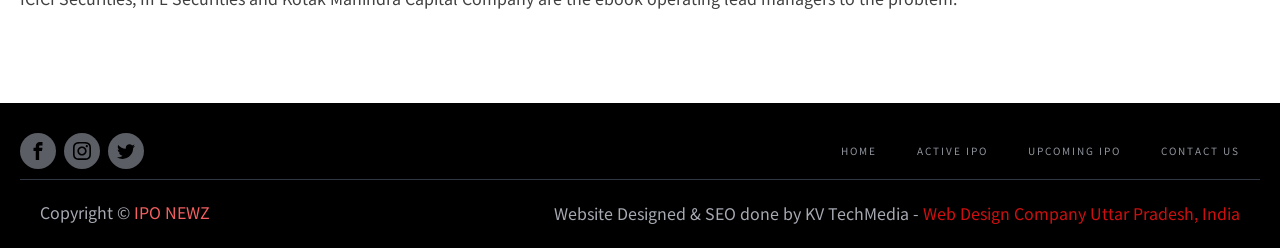Provide the bounding box coordinates of the HTML element this sentence describes: "Home".

[0.641, 0.495, 0.701, 0.721]